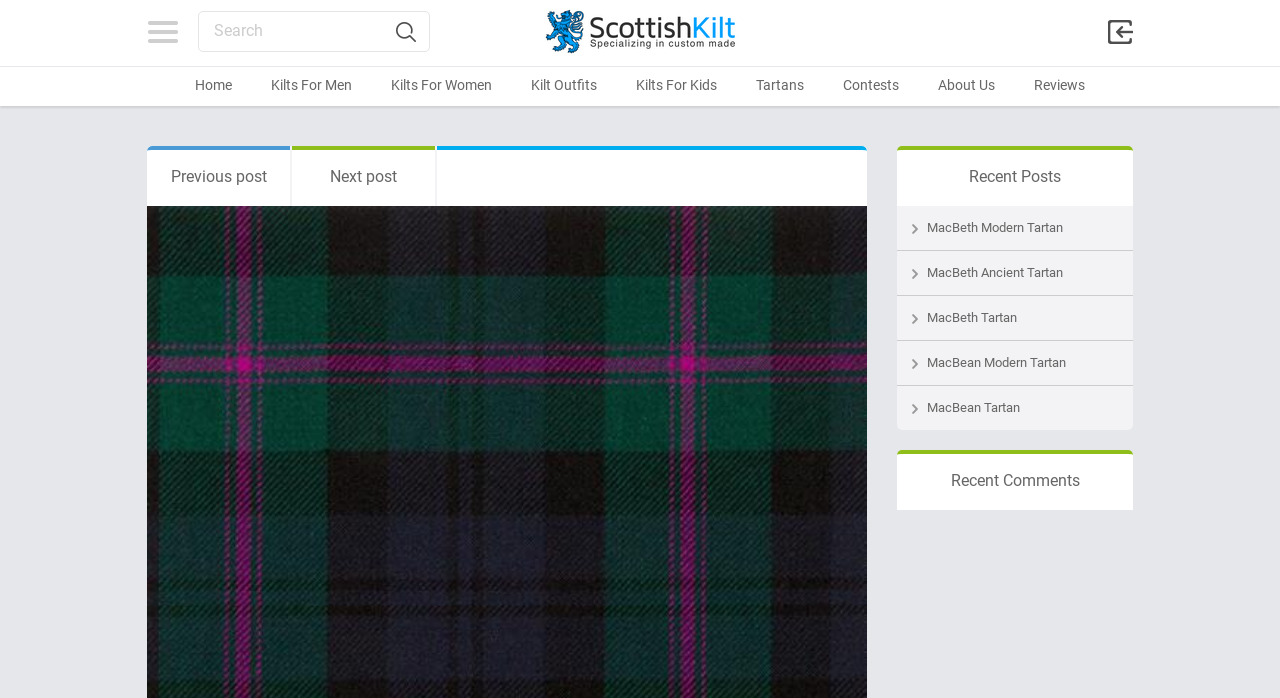Find the bounding box coordinates for the element that must be clicked to complete the instruction: "Search for a keyword". The coordinates should be four float numbers between 0 and 1, indicated as [left, top, right, bottom].

[0.155, 0.016, 0.336, 0.074]